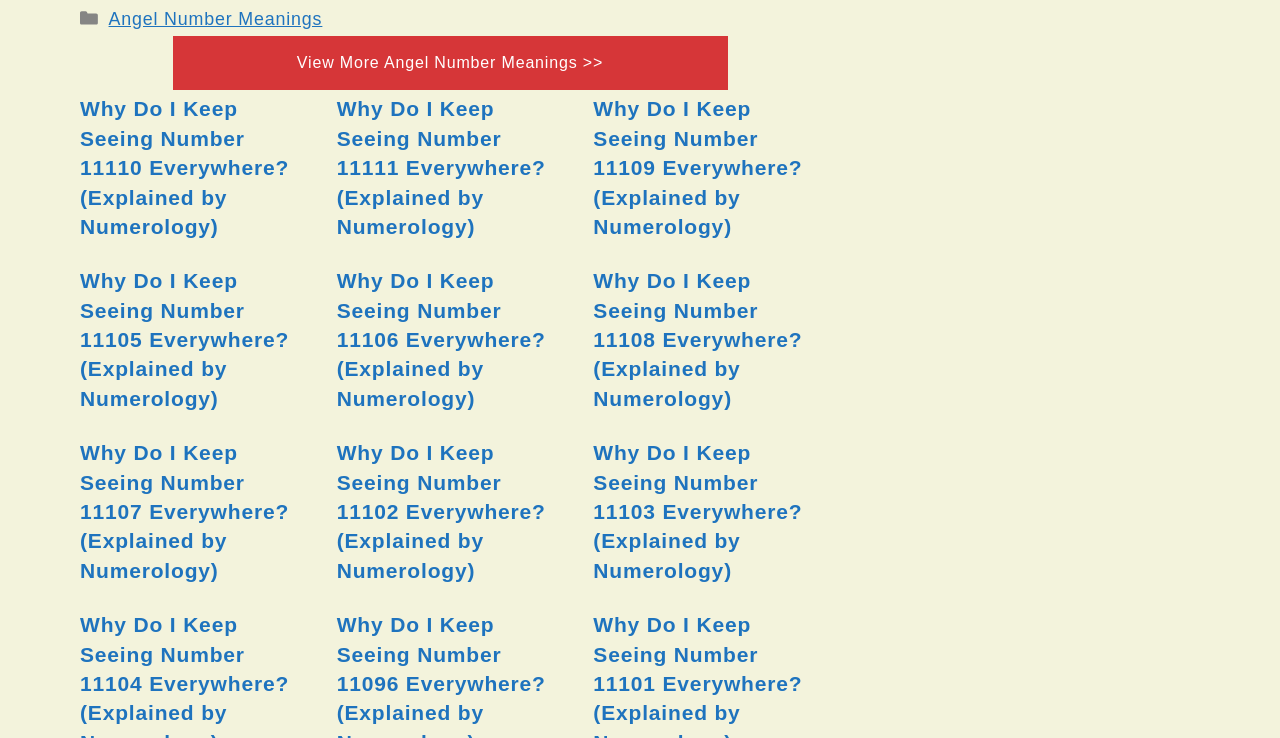Please answer the following question using a single word or phrase: 
What is the category of the webpage?

Angel Number Meanings